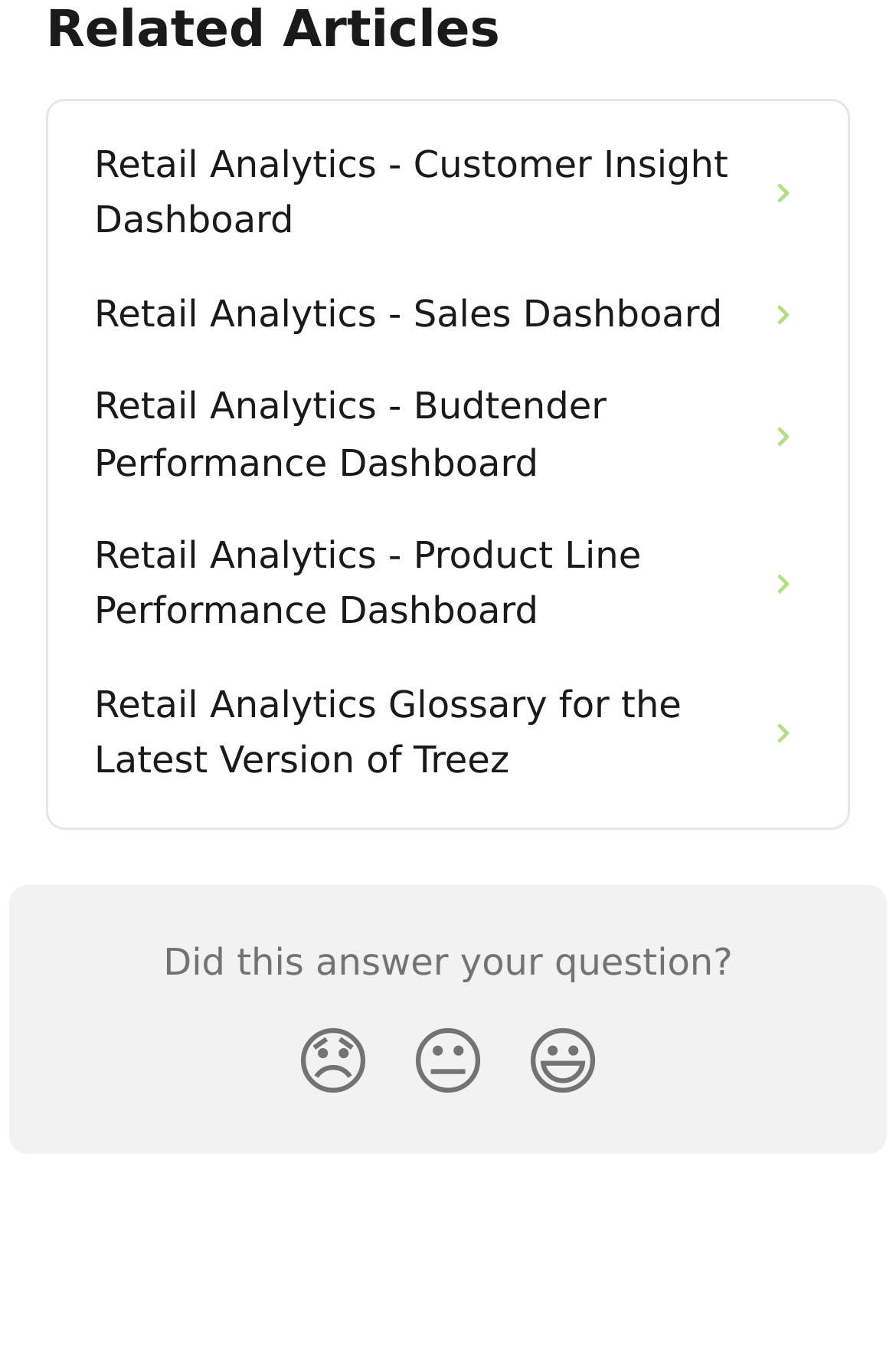Given the element description, predict the bounding box coordinates in the format (top-left x, top-left y, bottom-right x, bottom-right y). Make sure all values are between 0 and 1. Here is the element description: 😞

[0.308, 0.743, 0.436, 0.837]